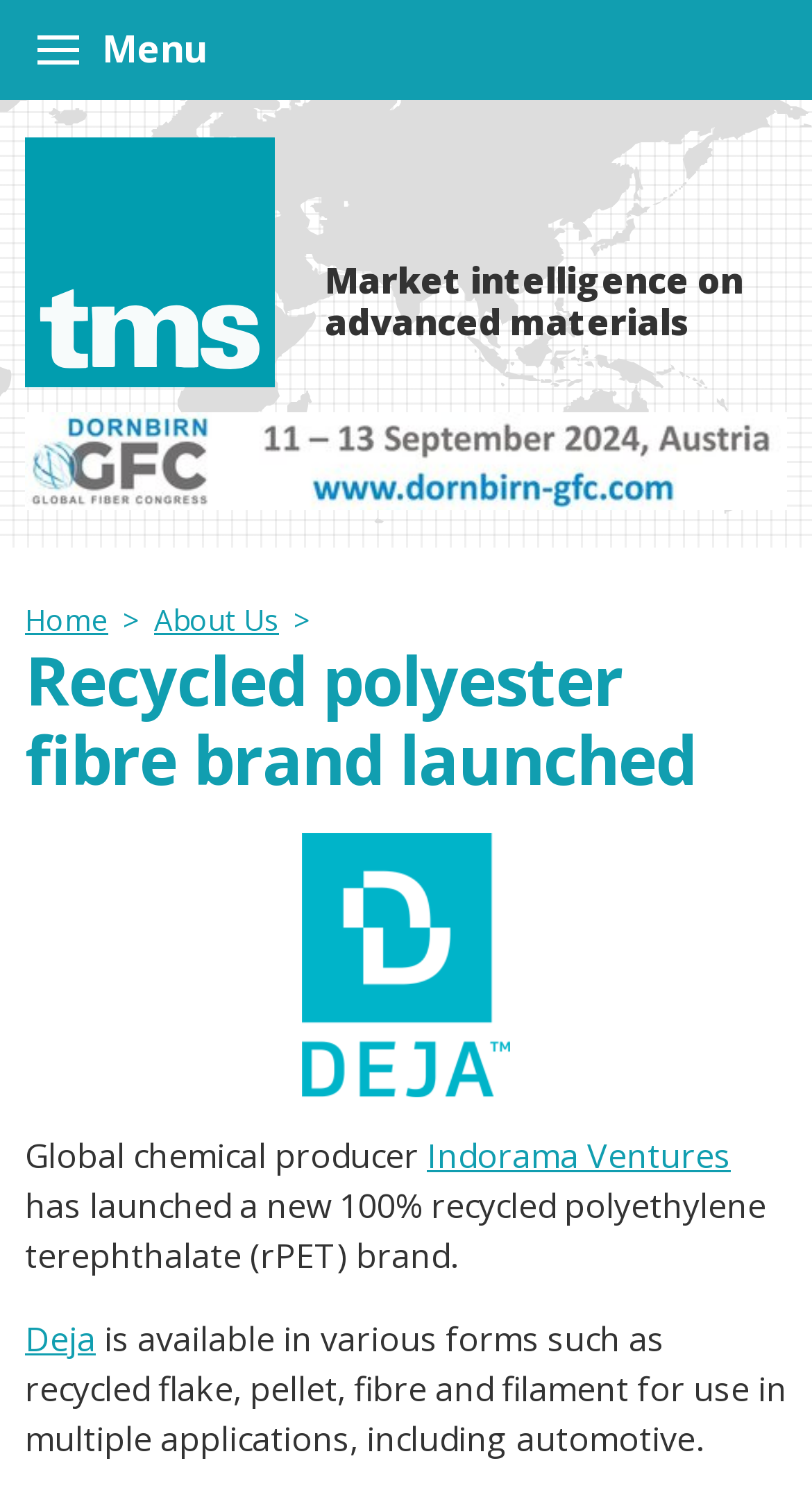Determine which piece of text is the heading of the webpage and provide it.

Recycled polyester fibre brand launched